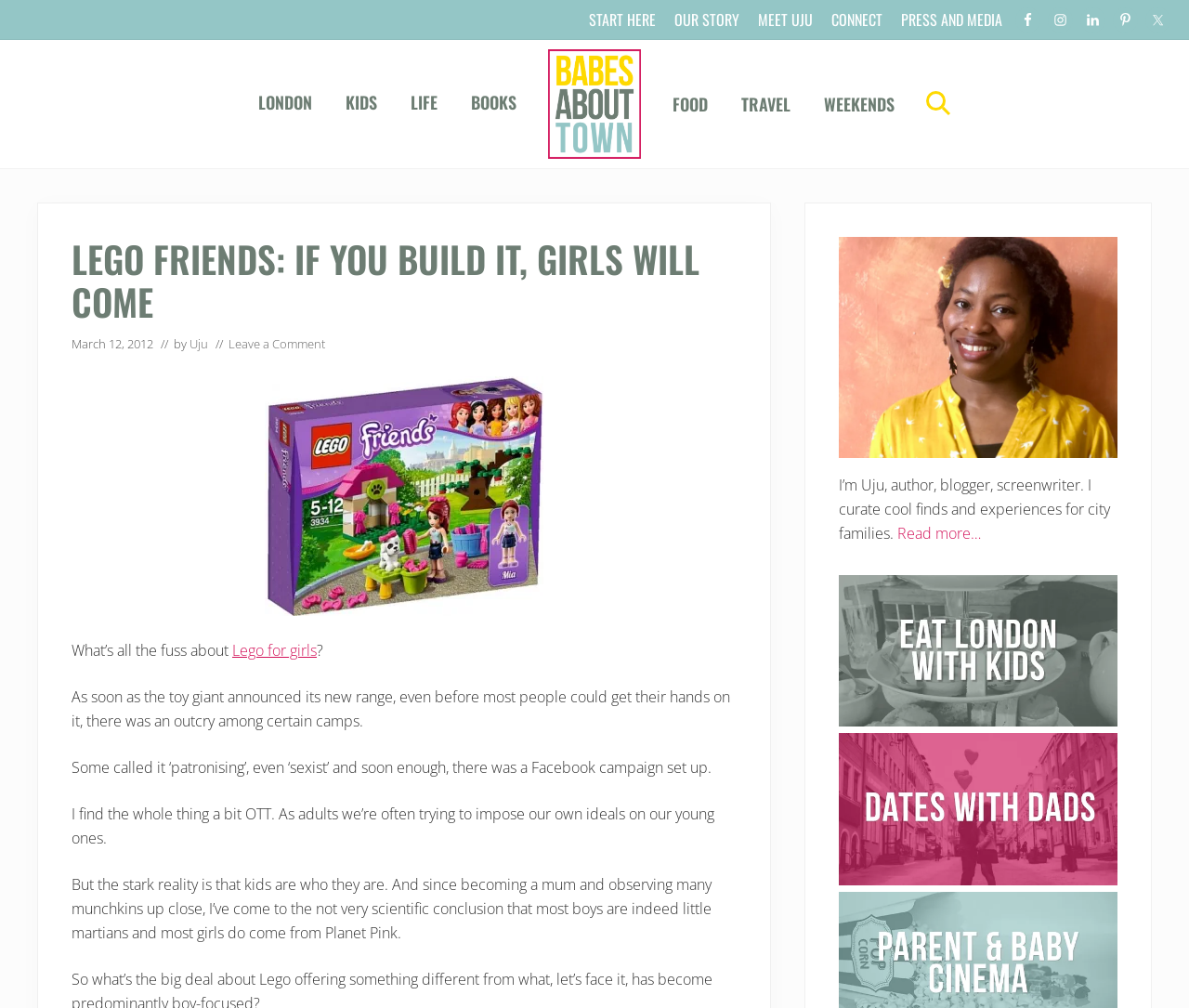Show me the bounding box coordinates of the clickable region to achieve the task as per the instruction: "Search for something".

[0.766, 0.089, 0.808, 0.117]